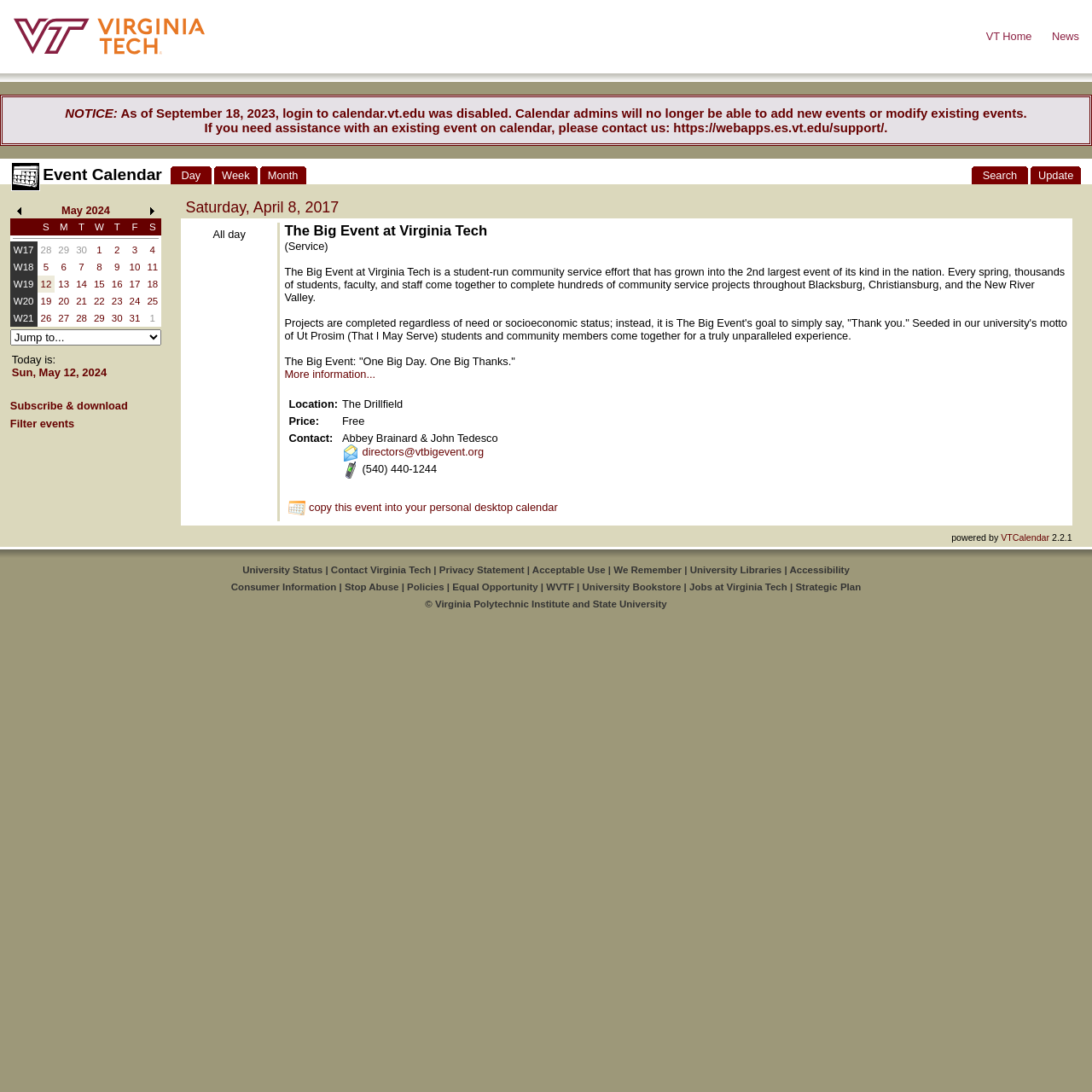Give a short answer using one word or phrase for the question:
What is the logo of the website?

Virginia Tech logo